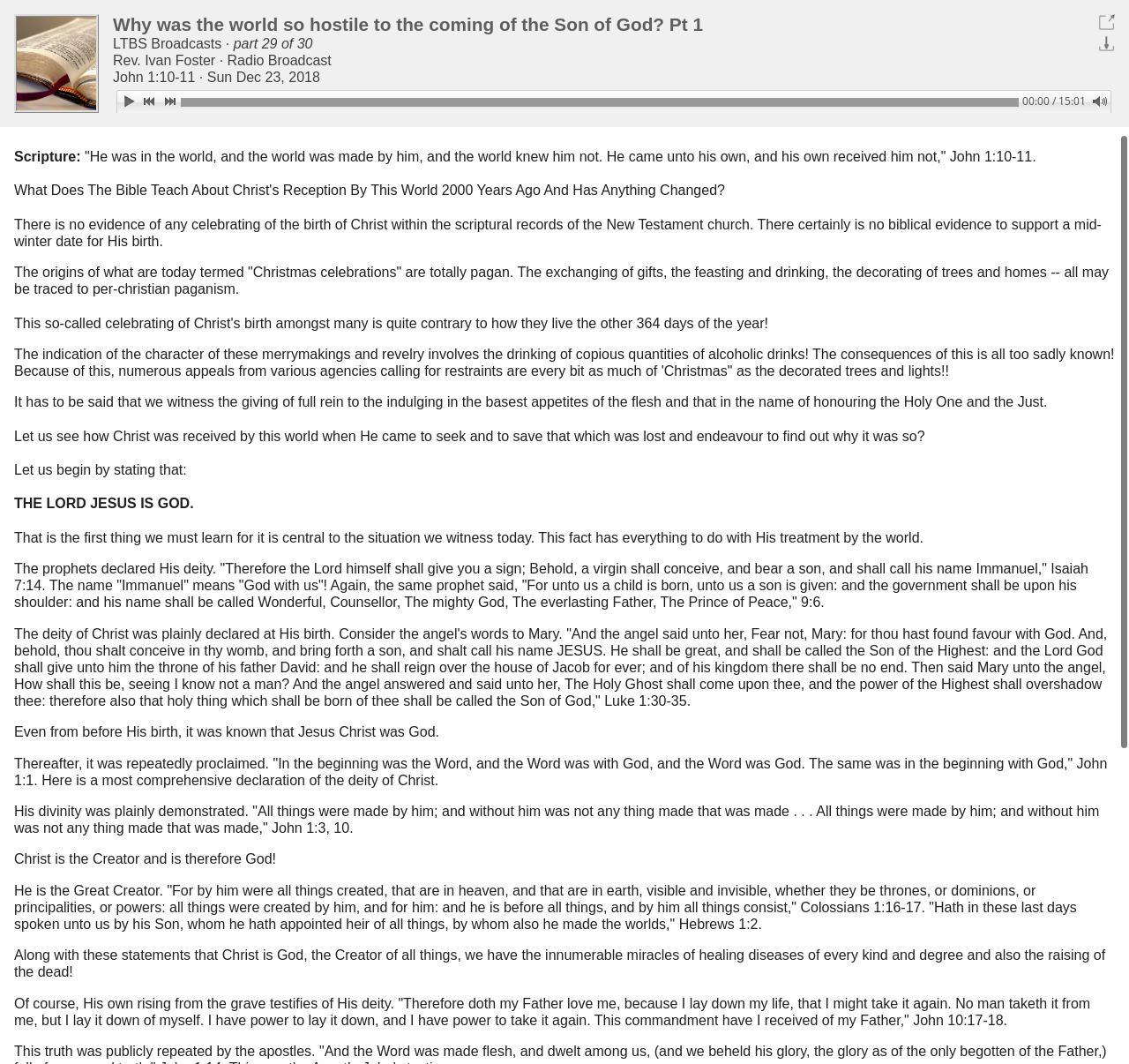Detail the various sections and features of the webpage.

The webpage is a sermon player with a focus on a specific sermon titled "Why was the world so hostile to the coming of the Son of God? Pt 1" by Rev. Ivan Foster. The sermon is part of a series of 30 broadcasts from LTBS Broadcasts. The webpage displays the sermon title, speaker, and scripture reference (John 1:10-11) at the top.

Below the title, there is a section with a scripture quote from John 1:10-11, followed by a passage of text discussing the origins of Christmas celebrations and their pagan roots. The text then transitions to a discussion about how Christ was received by the world when He came to seek and save the lost.

The majority of the webpage is dedicated to a sermon transcript, which explores the deity of Christ, citing various Bible verses from Isaiah, Luke, and John. The transcript is divided into paragraphs, each discussing a different aspect of Christ's divinity, such as His creation of all things, His miracles, and His resurrection.

At the bottom of the webpage, there is a audio player with a timestamp (00:00 / 15:01) and a link to "jQuery Audio Player Free Version".